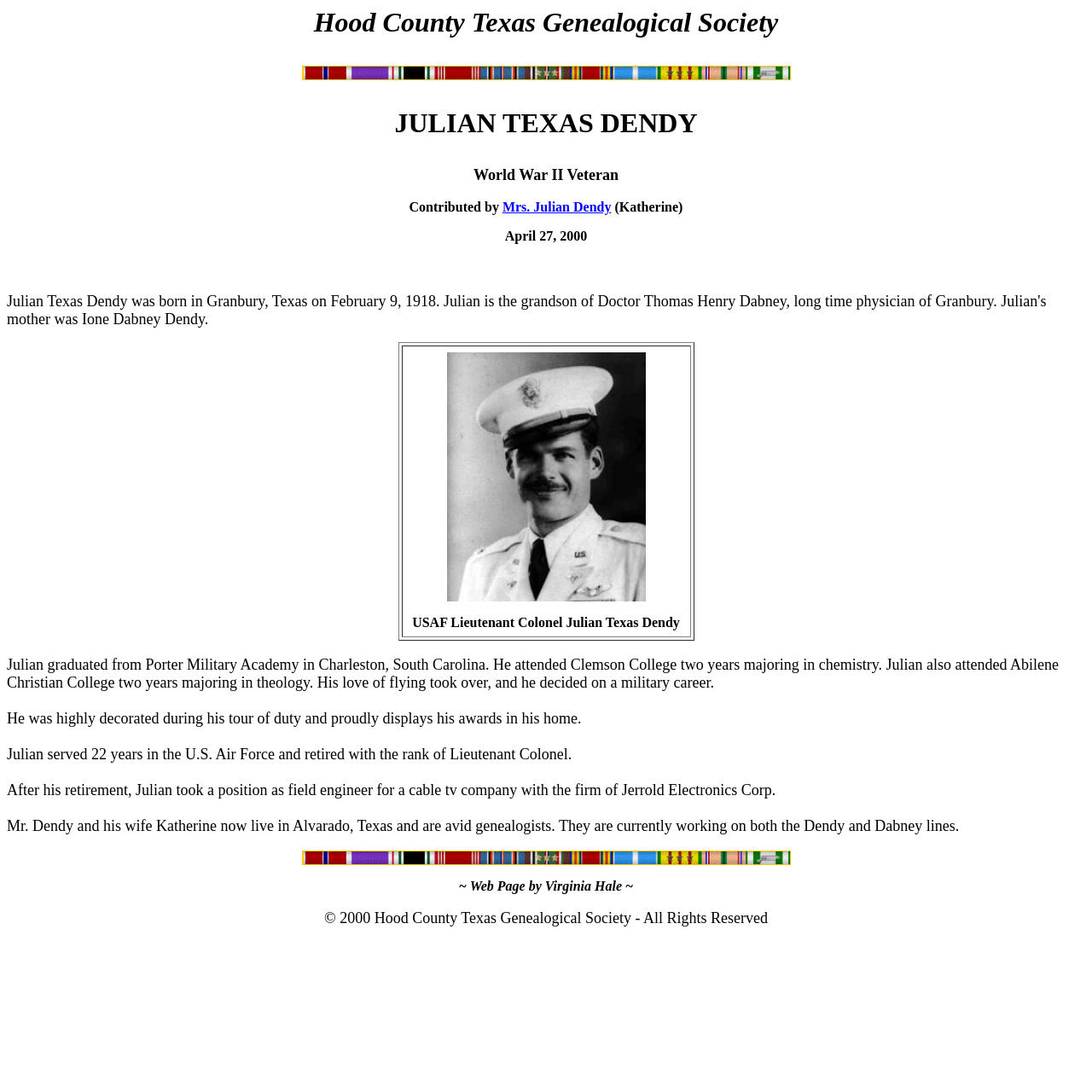What is the name of the World War II Veteran?
With the help of the image, please provide a detailed response to the question.

The answer can be found in the StaticText element with the text 'JULIAN TEXAS DENDY' and also in the LayoutTableCell element with the text 'USAF Lieutenant Colonel Julian Texas Dendy'.